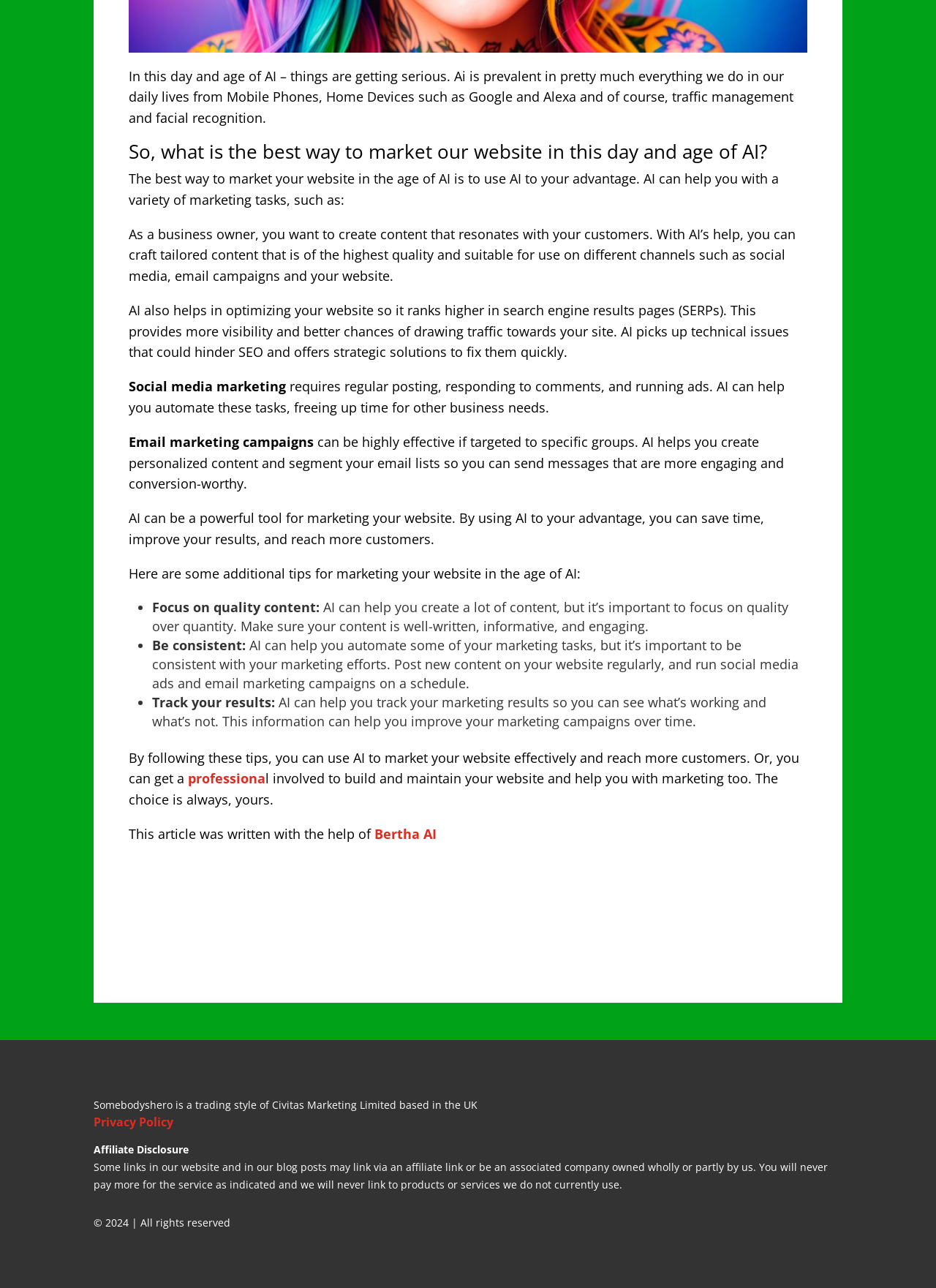Provide the bounding box coordinates of the HTML element described by the text: "professiona".

[0.201, 0.598, 0.284, 0.611]